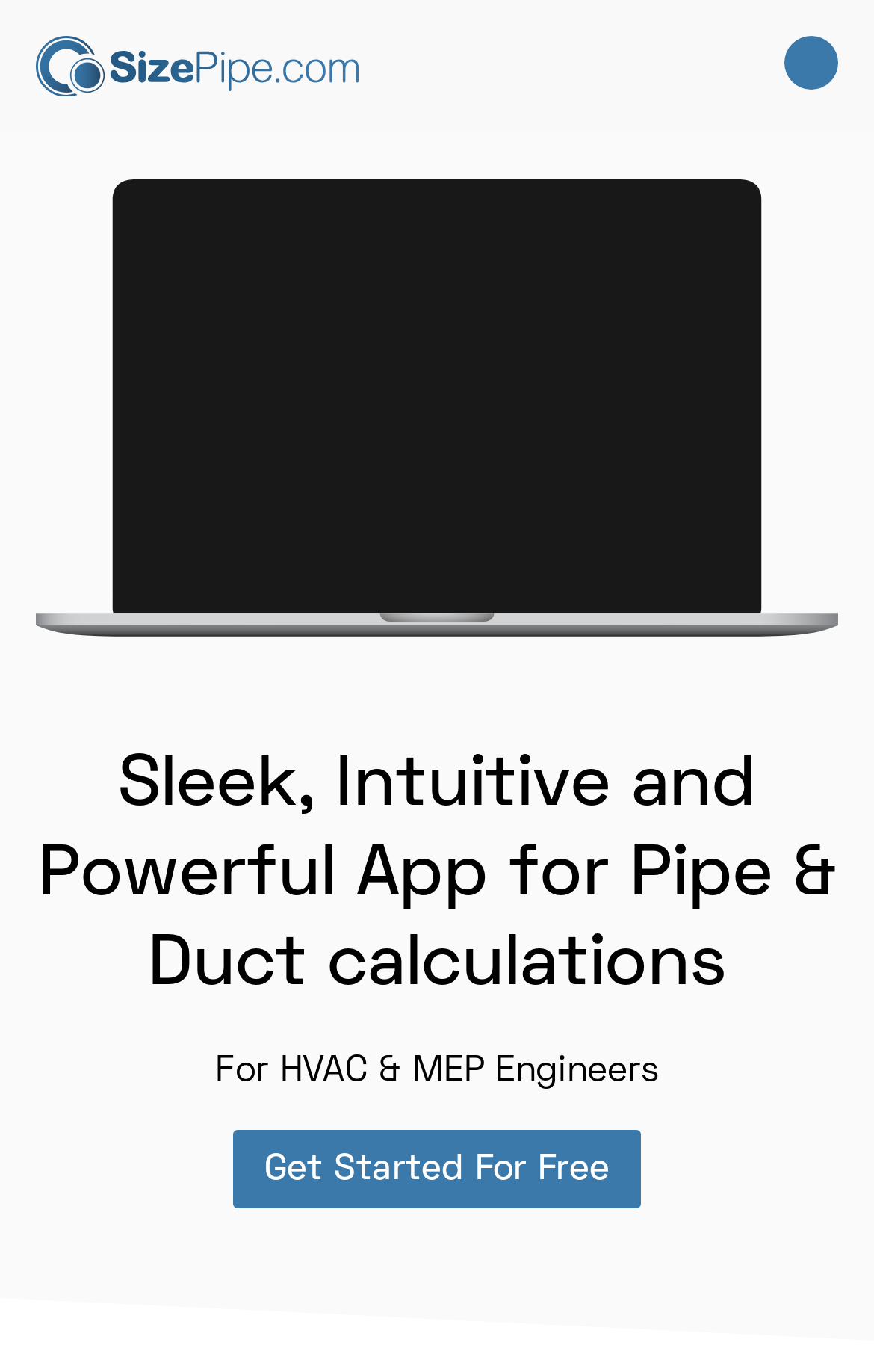What type of calculations can the app perform?
Please ensure your answer is as detailed and informative as possible.

The app is capable of performing pipe and duct calculations, as mentioned in the heading 'Sleek, Intuitive and Powerful App for Pipe & Duct calculations'.